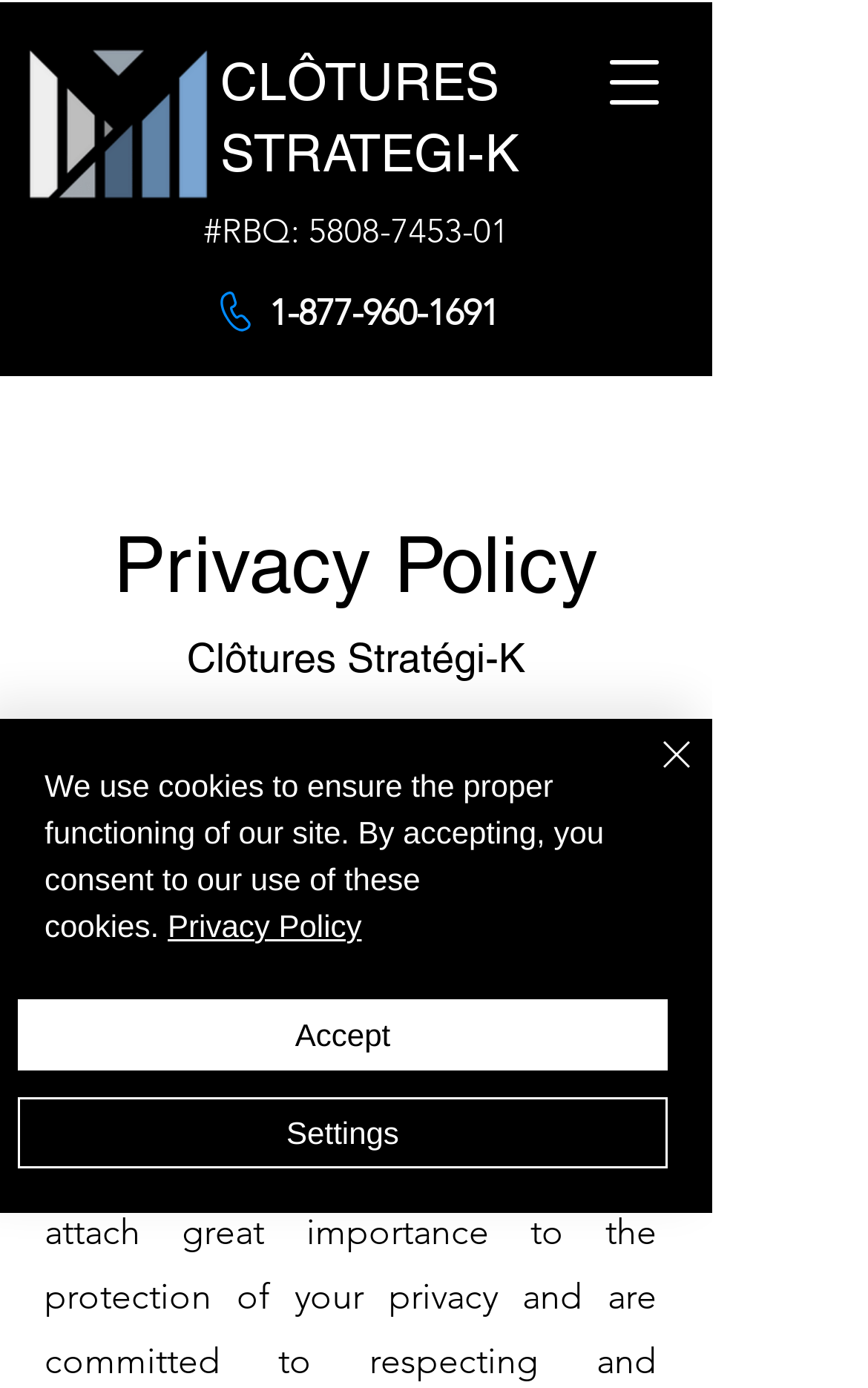What is the phone number?
Could you answer the question with a detailed and thorough explanation?

I found the phone number by looking at the link '1-877-960-1691' on the webpage, which is likely a contact number for the company.